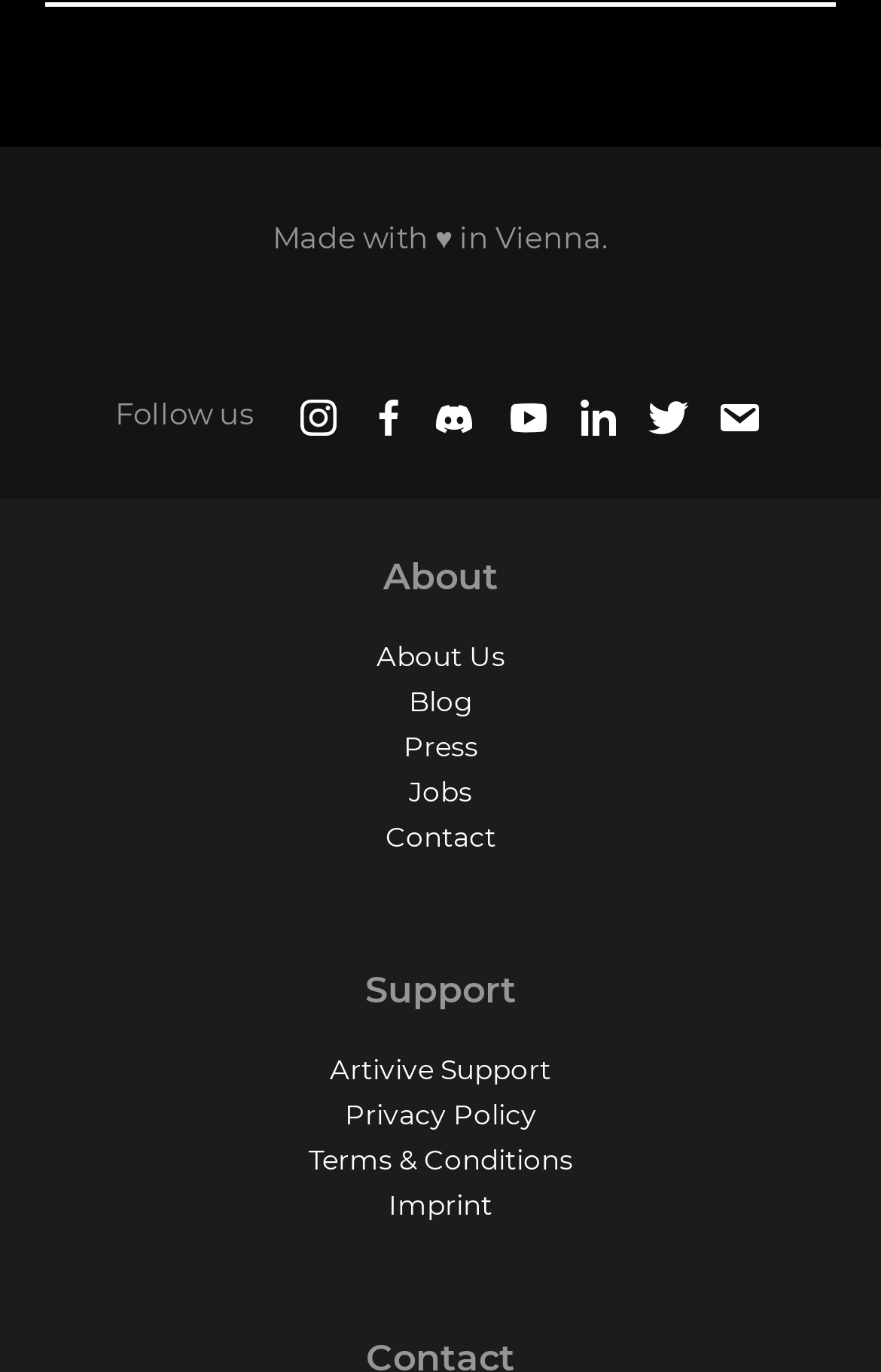Find the bounding box coordinates for the element that must be clicked to complete the instruction: "Click the Artivive logo". The coordinates should be four float numbers between 0 and 1, indicated as [left, top, right, bottom].

[0.353, 0.22, 0.647, 0.251]